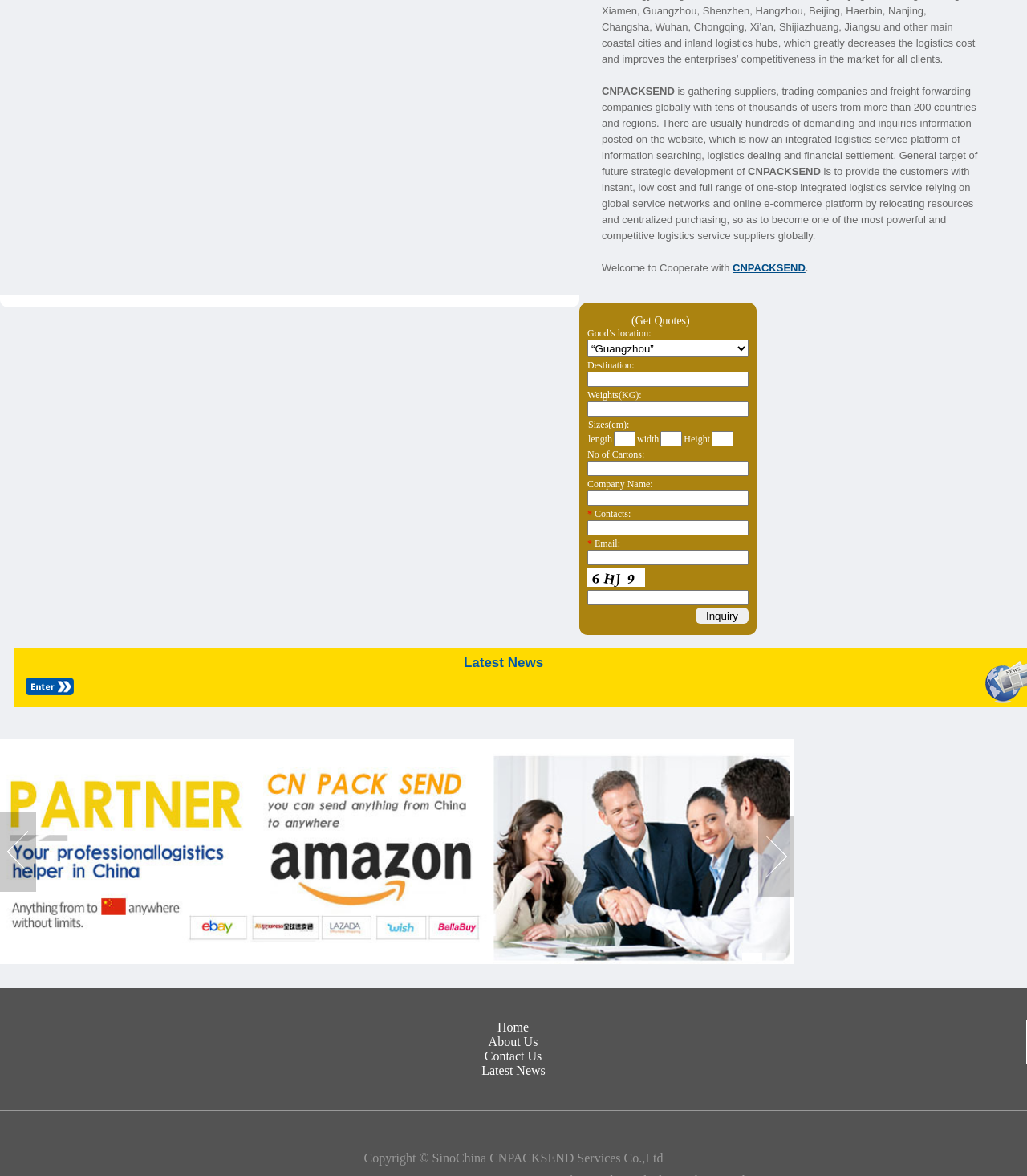Please identify the bounding box coordinates of the clickable area that will allow you to execute the instruction: "Upload captcha".

[0.572, 0.483, 0.628, 0.499]